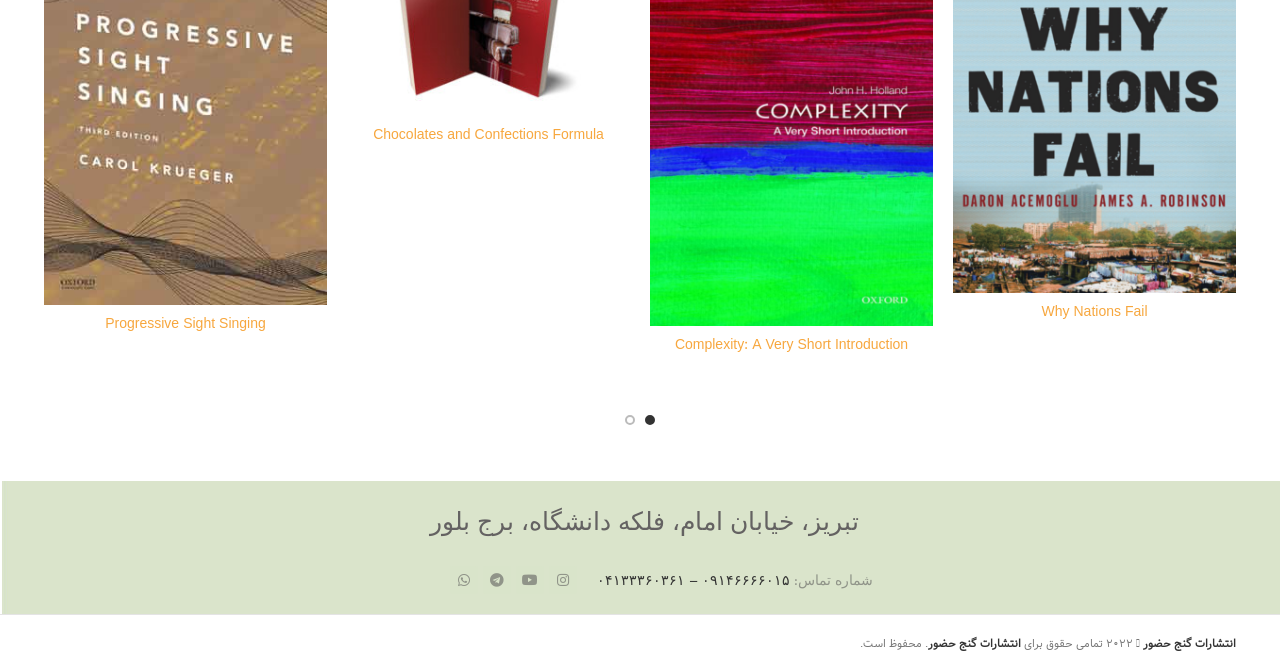Pinpoint the bounding box coordinates of the element to be clicked to execute the instruction: "Contact via '۰۹۱۴۶۶۶۶۰۱۵ – ۰۴۱۳۳۳۶۰۳۶۱'".

[0.466, 0.85, 0.617, 0.882]